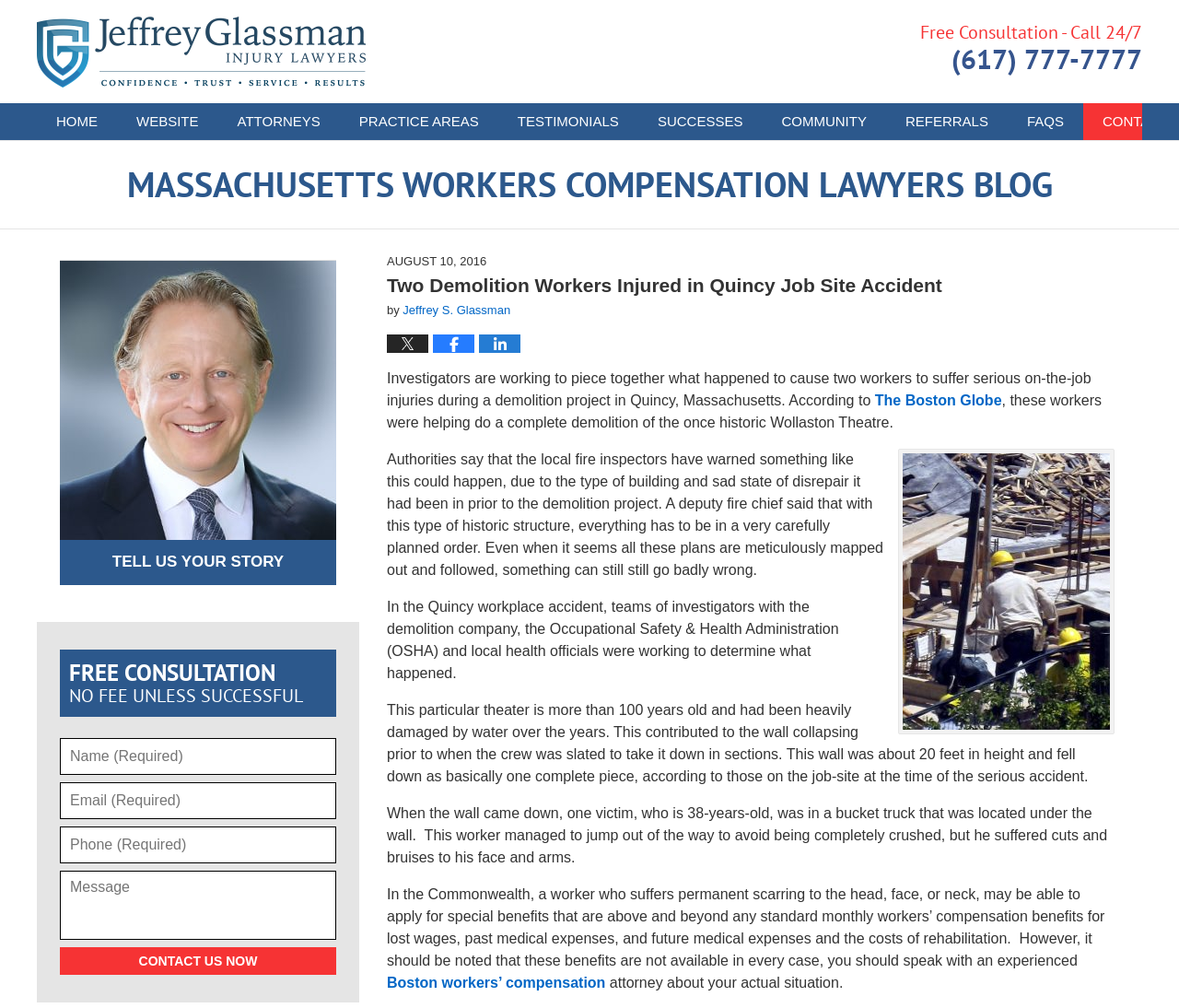Please locate the bounding box coordinates of the element's region that needs to be clicked to follow the instruction: "Explore the THINGS TO DO section". The bounding box coordinates should be provided as four float numbers between 0 and 1, i.e., [left, top, right, bottom].

None